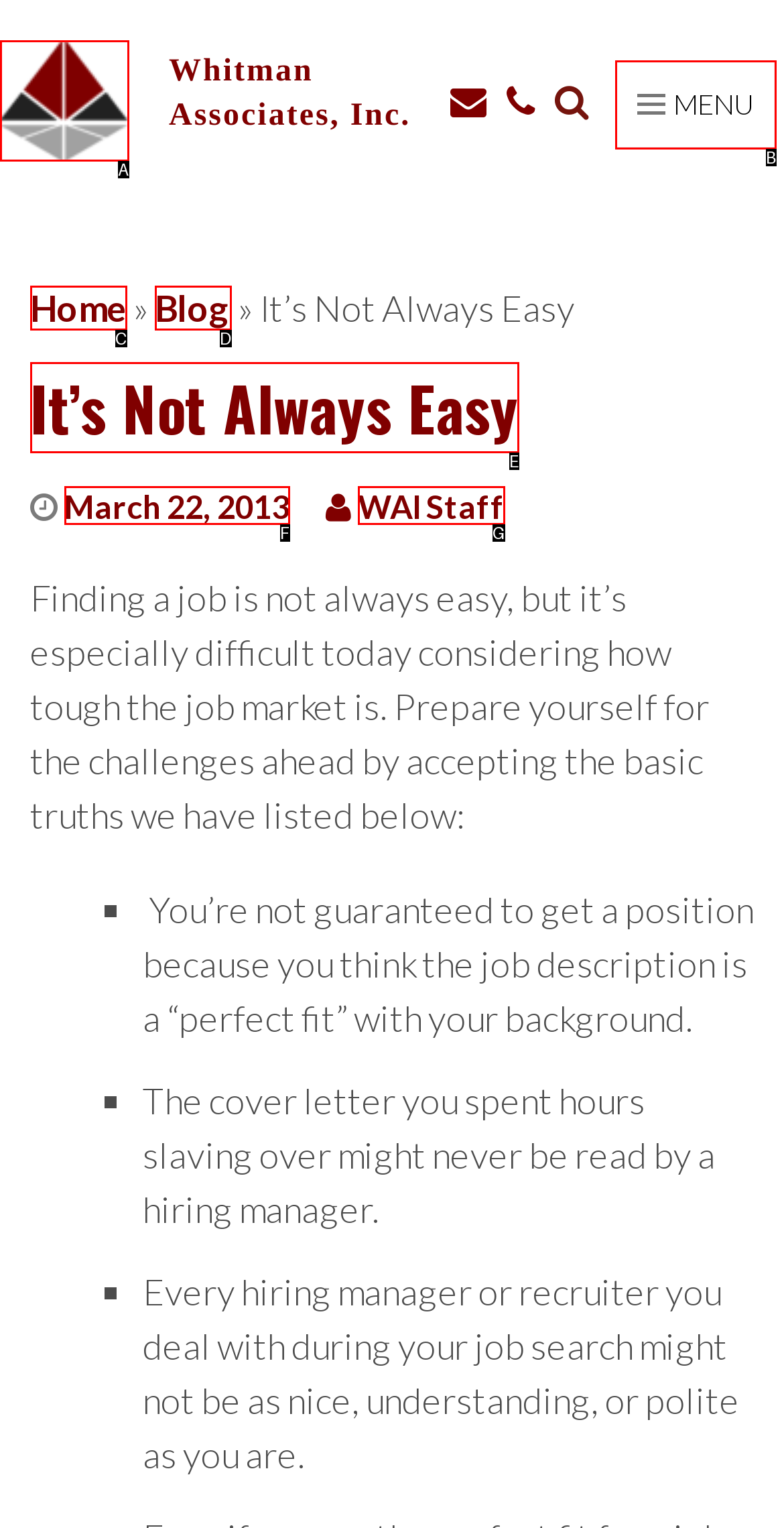From the options provided, determine which HTML element best fits the description: Home. Answer with the correct letter.

C